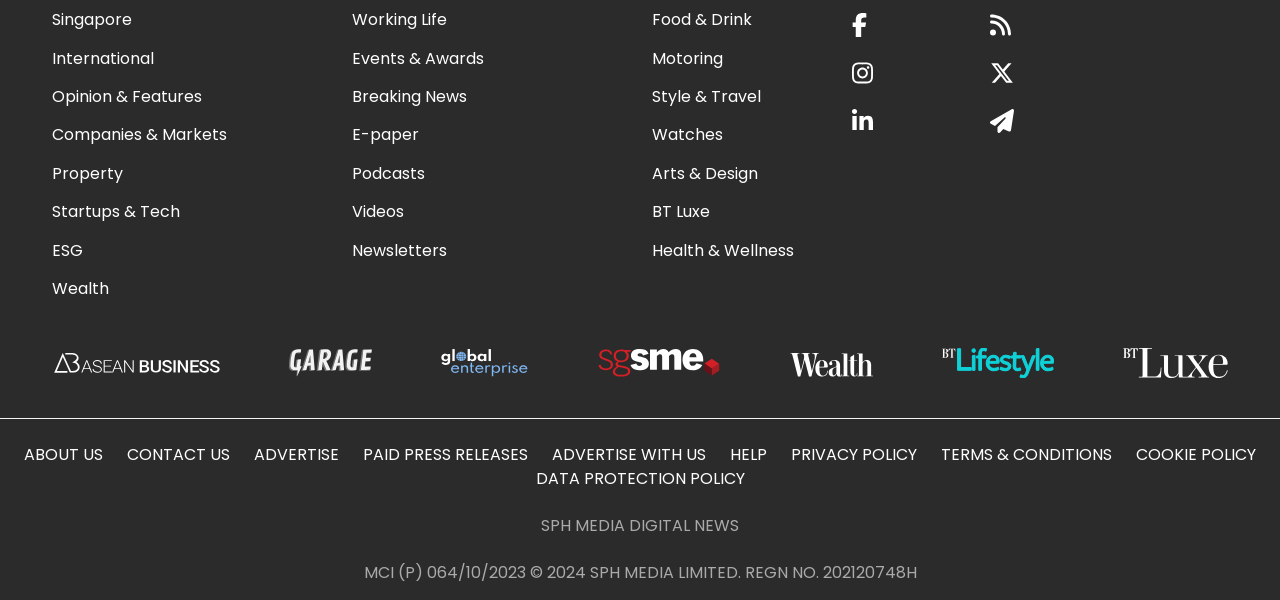How many social media sharing options are available?
Provide a one-word or short-phrase answer based on the image.

5